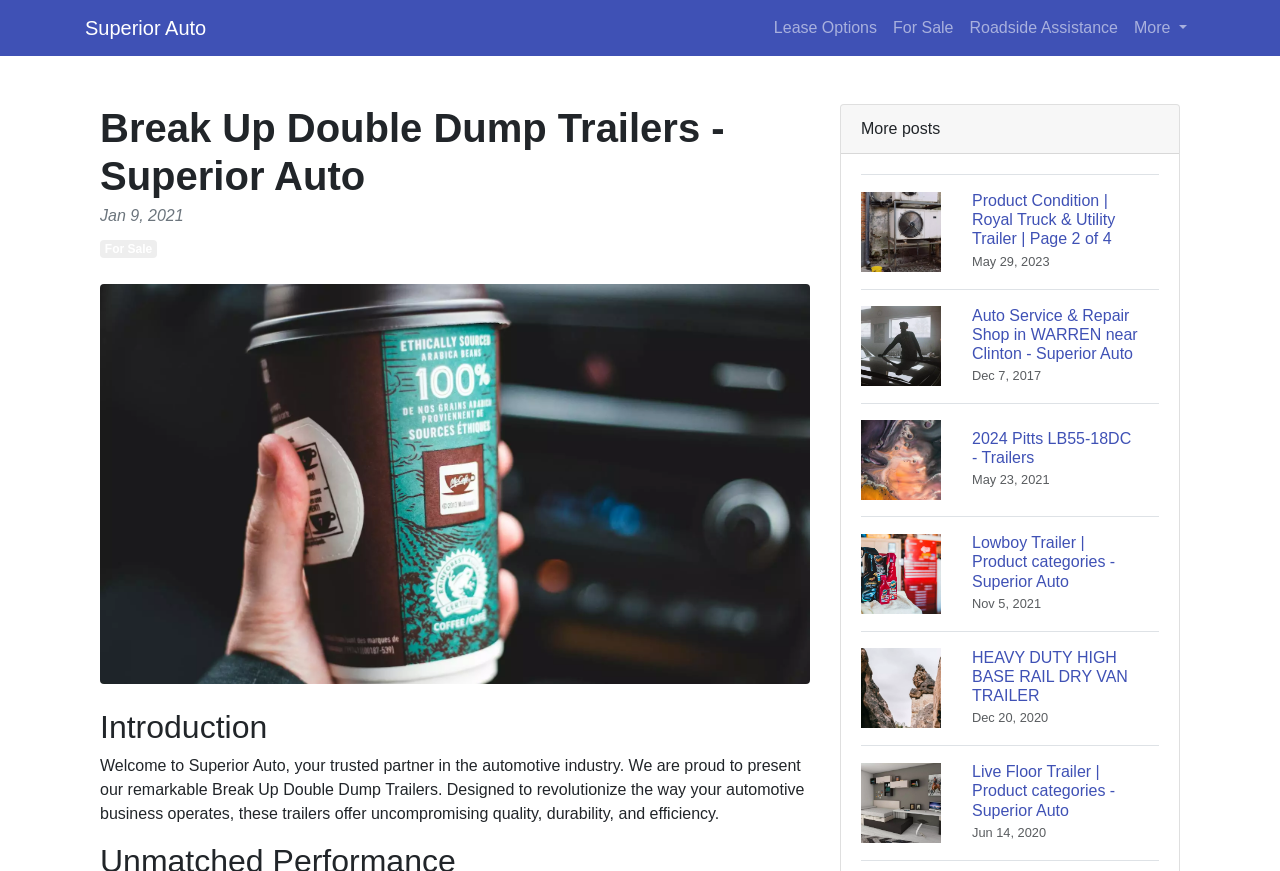Pinpoint the bounding box coordinates of the area that should be clicked to complete the following instruction: "Click Superior Auto". The coordinates must be given as four float numbers between 0 and 1, i.e., [left, top, right, bottom].

[0.066, 0.009, 0.161, 0.055]